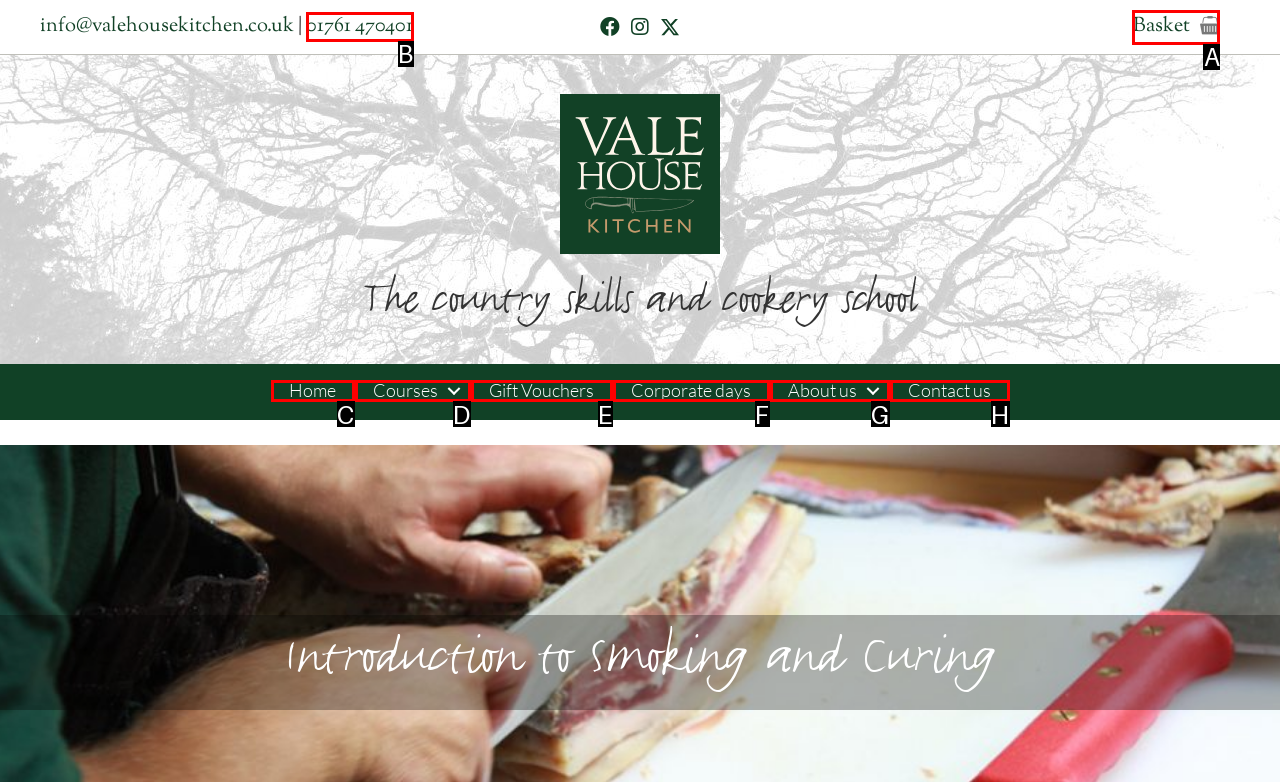Determine which option aligns with the description: parent_node: APPLY AS A COACHLOGIN. Provide the letter of the chosen option directly.

None